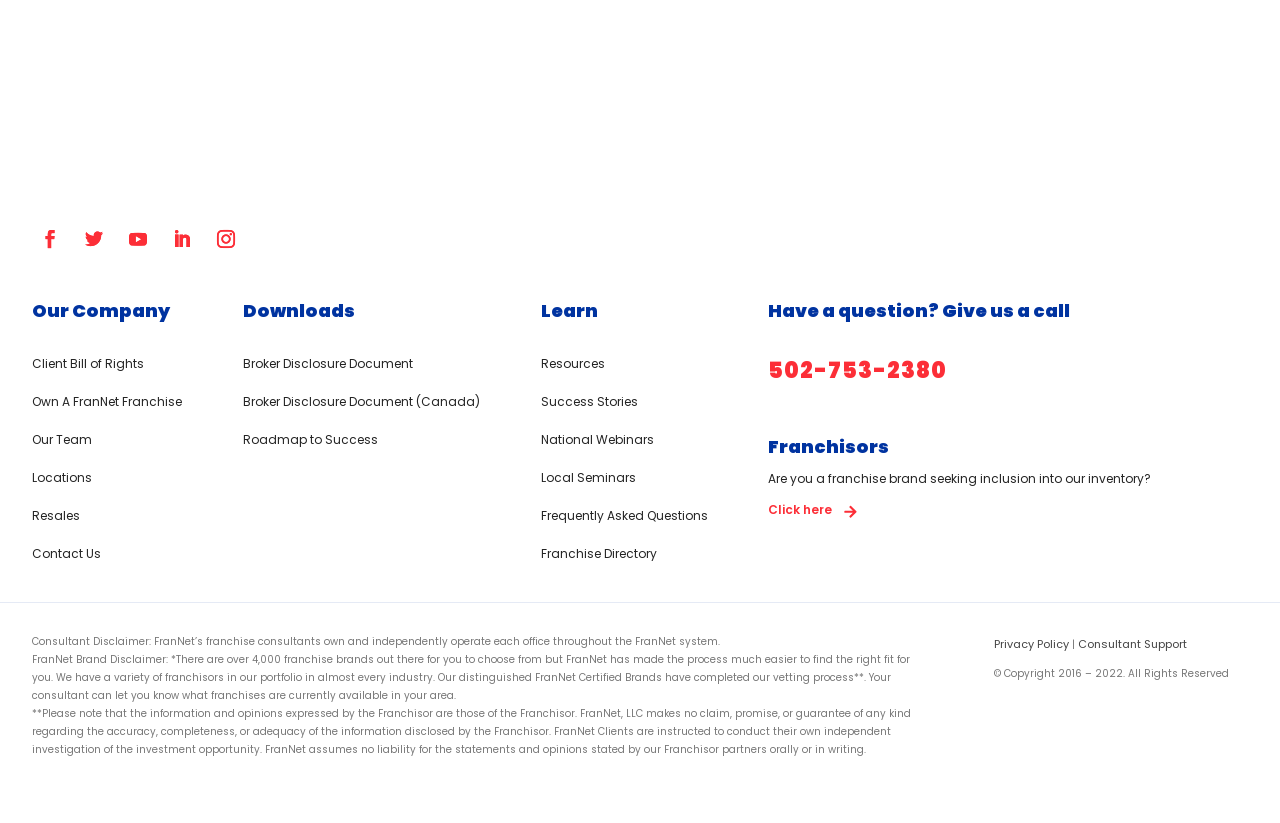Determine the bounding box coordinates of the clickable region to follow the instruction: "Call 502-753-2380".

[0.6, 0.432, 0.74, 0.47]